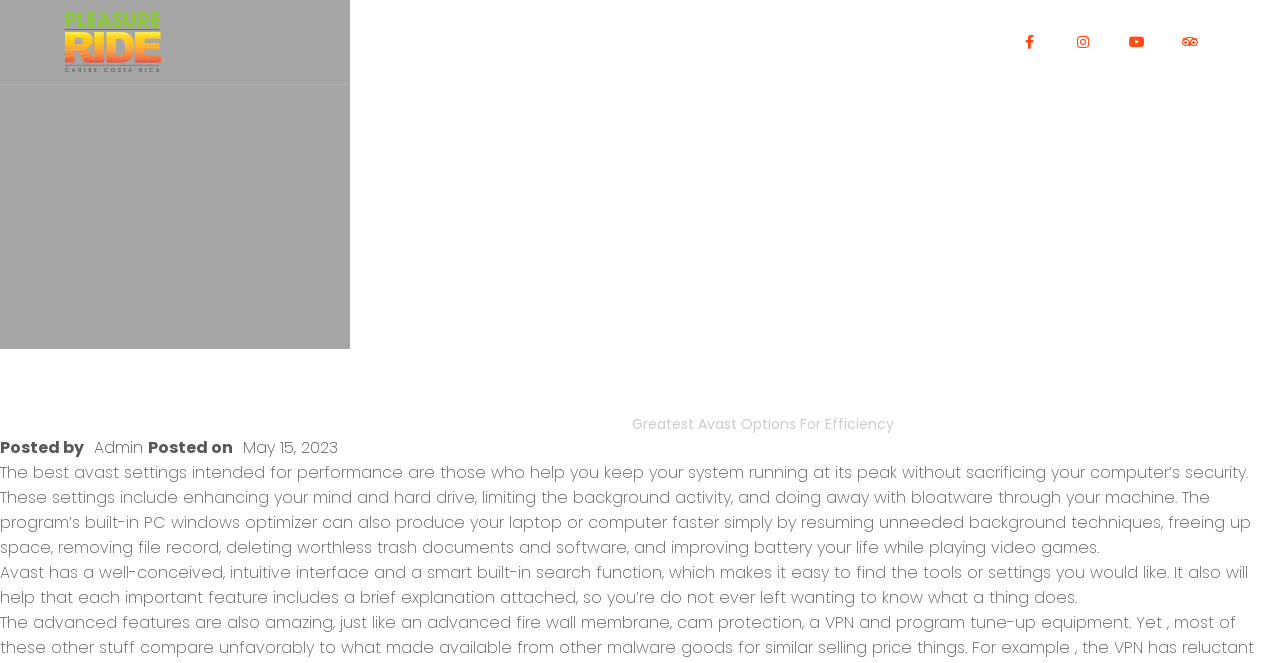Locate the bounding box coordinates of the area to click to fulfill this instruction: "Click on the 'UNDER CONSTRUCTION' link". The bounding box should be presented as four float numbers between 0 and 1, in the order [left, top, right, bottom].

[0.422, 0.0, 0.572, 0.127]